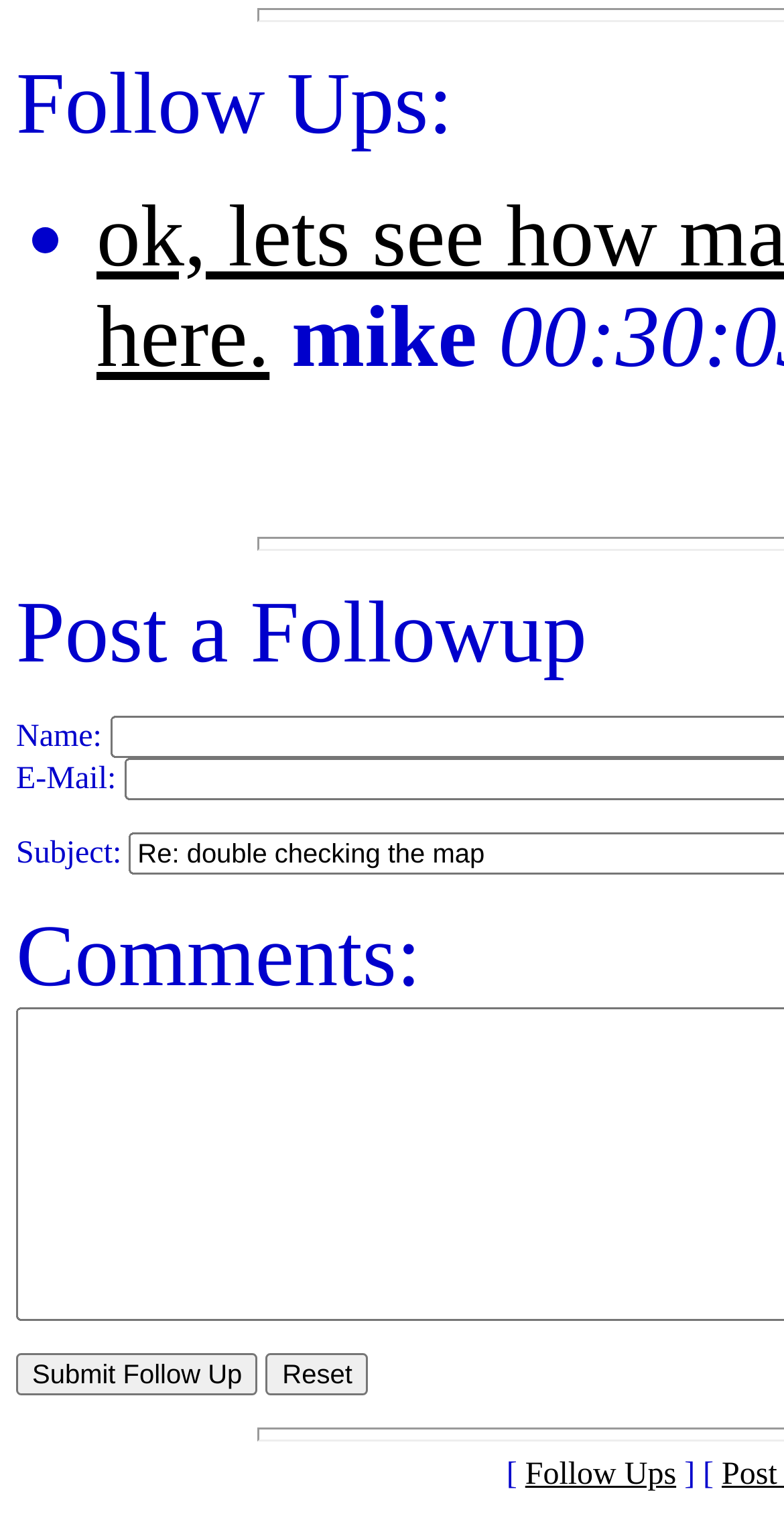Please give a concise answer to this question using a single word or phrase: 
What is the name associated with the follow-up?

mike